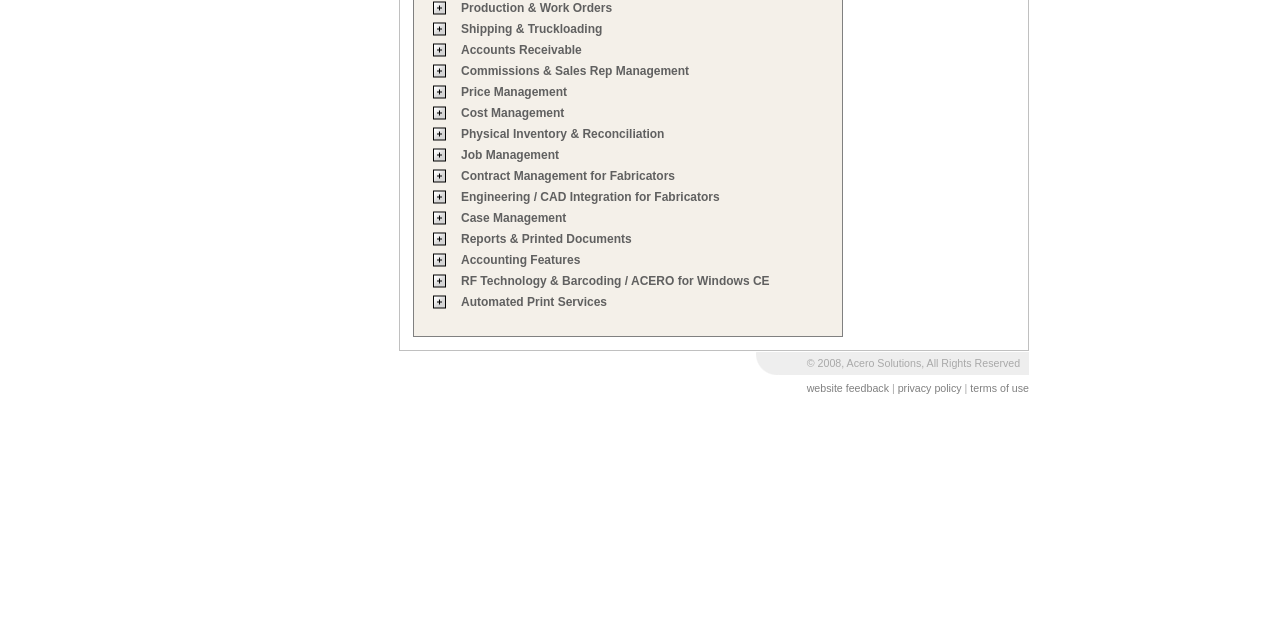Extract the bounding box of the UI element described as: "terms of use".

[0.758, 0.596, 0.804, 0.615]